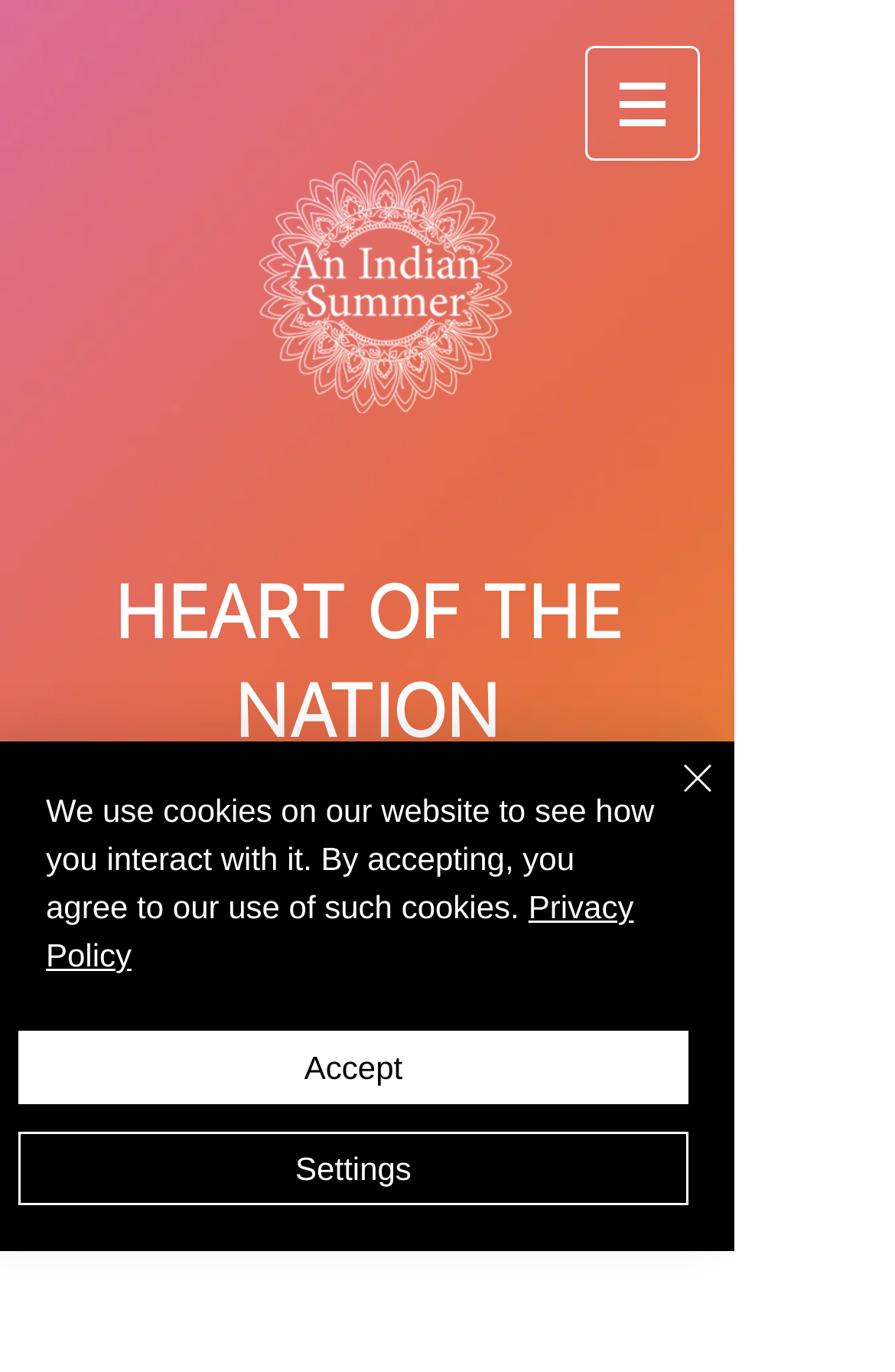What is the date of the event?
Based on the visual information, provide a detailed and comprehensive answer.

I found the answer by looking at the StaticText element with the text 'Saturday 22nd July' which is located below the heading element.